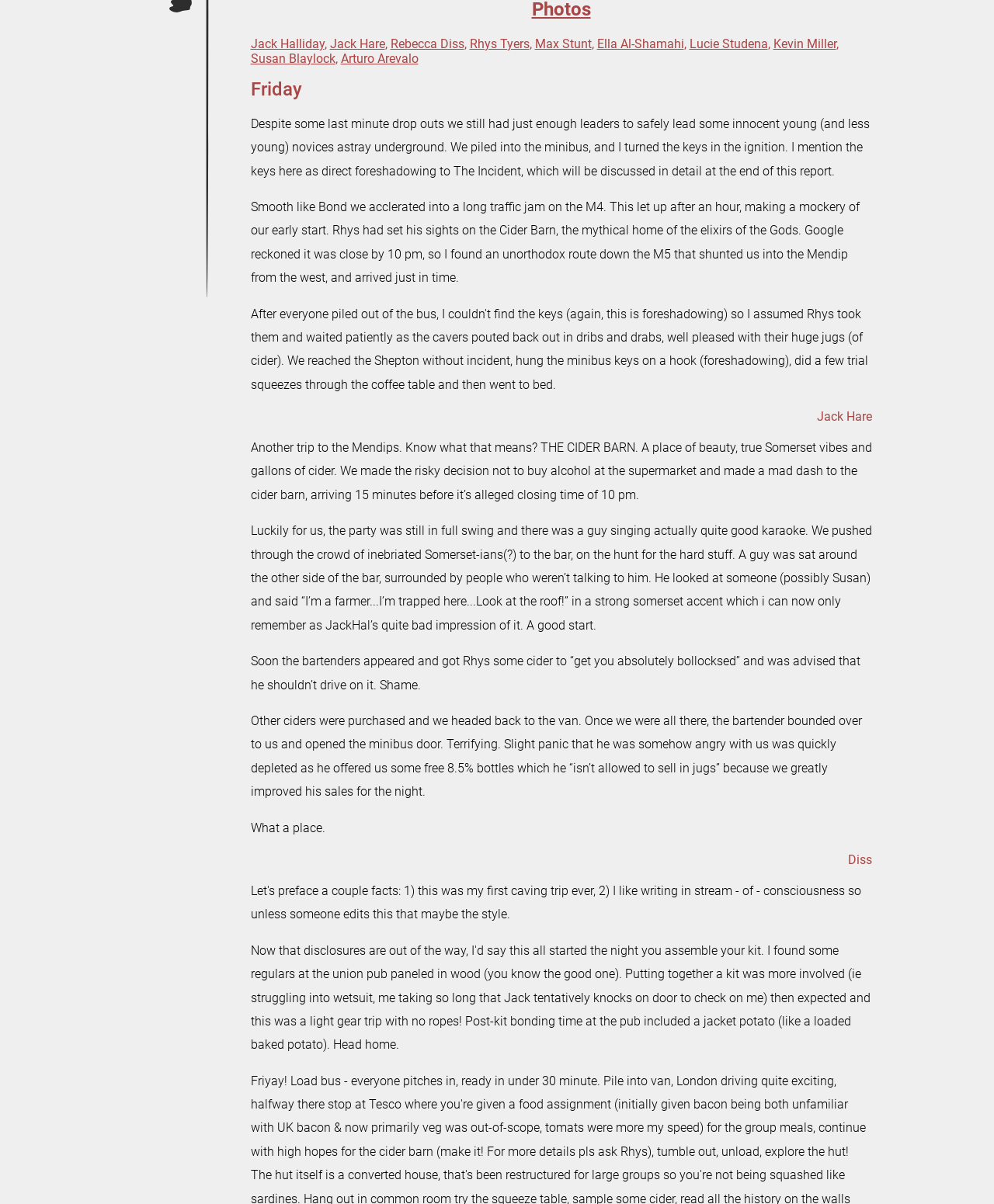Determine the bounding box of the UI element mentioned here: "Wiki". The coordinates must be in the format [left, top, right, bottom] with values ranging from 0 to 1.

[0.0, 0.001, 0.141, 0.023]